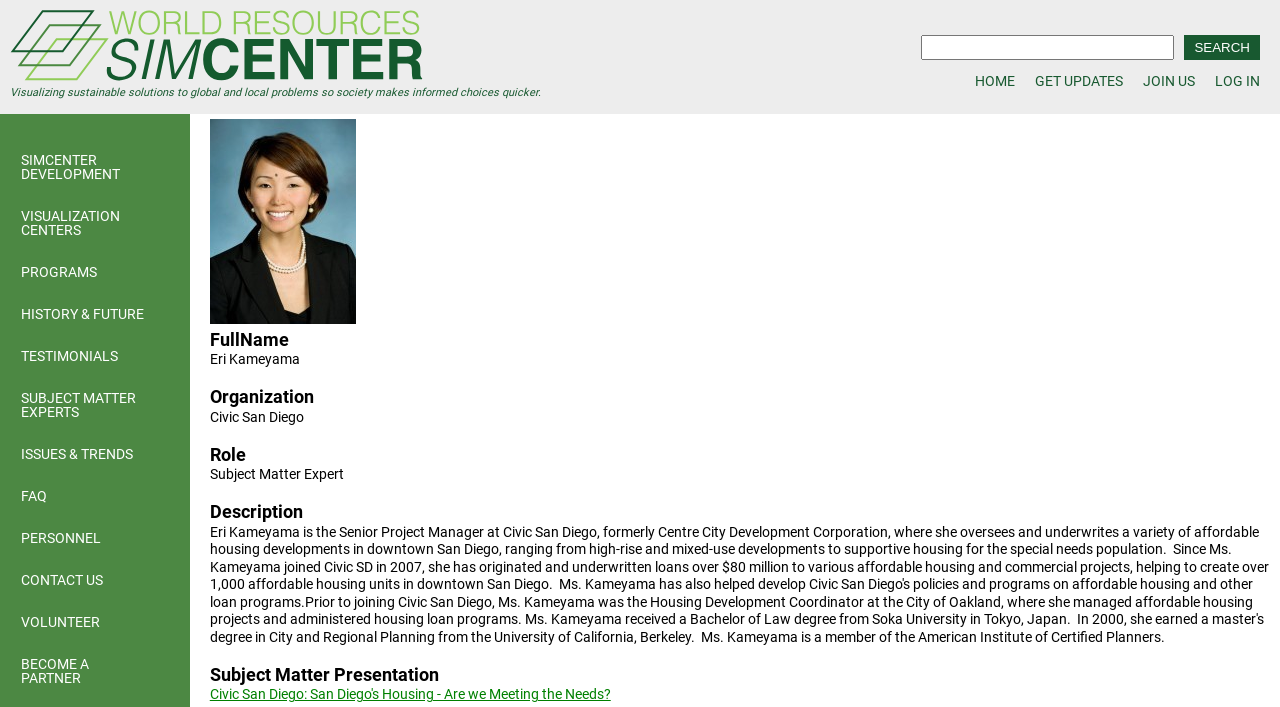Can you pinpoint the bounding box coordinates for the clickable element required for this instruction: "read about Eri Kameyama"? The coordinates should be four float numbers between 0 and 1, i.e., [left, top, right, bottom].

[0.164, 0.497, 0.234, 0.519]